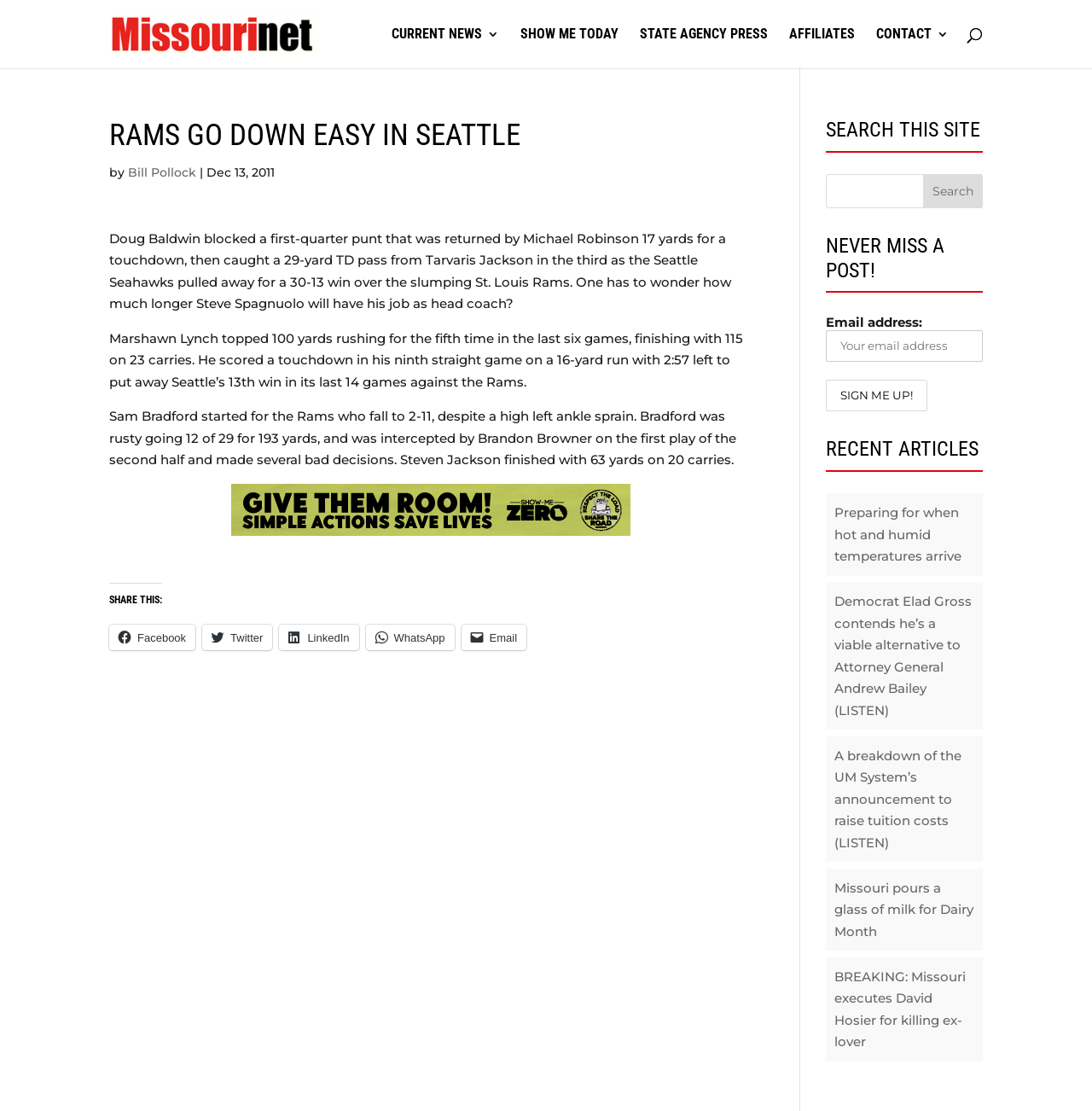Identify the bounding box coordinates of the area you need to click to perform the following instruction: "Share this on Facebook".

[0.1, 0.562, 0.179, 0.585]